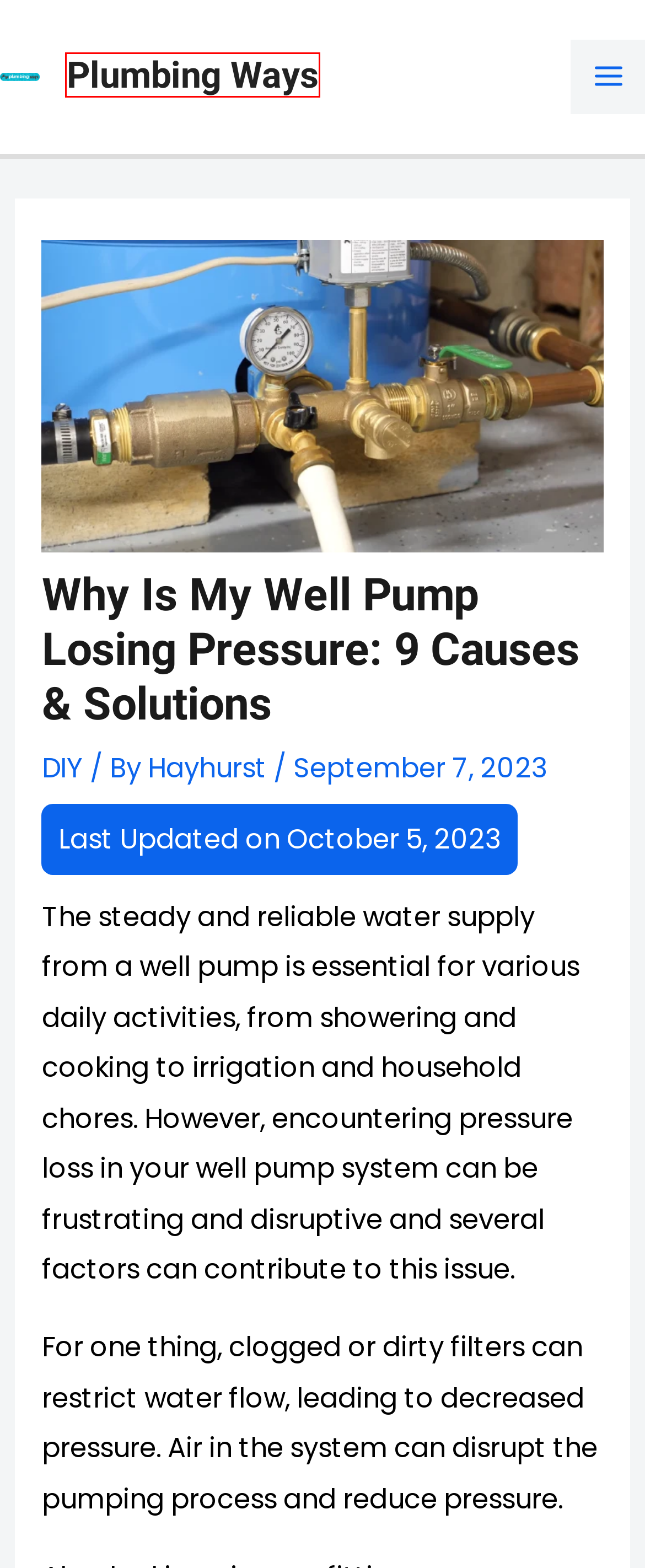You are provided with a screenshot of a webpage highlighting a UI element with a red bounding box. Choose the most suitable webpage description that matches the new page after clicking the element in the bounding box. Here are the candidates:
A. Why Does My Water Pipes Hammer When My Well Pump Kicks On: 8 Reasons with Solutions – Plumbing Ways
B. How to Adjust Water Pressure Regulator on a Well: 8 Steps [DIY] – Plumbing Ways
C. Plumbing Ways – Control Your Plumbing Problems with Our Handy Tips
D. DIY – Plumbing Ways
E. What Size Circuit Breaker for Well Pump: 5 Steps to Calculate – Plumbing Ways
F. How to Tell If Well Pump Check Valve Is Bad: 6 Telltale Signs – Plumbing Ways
G. Buying Guide – Plumbing Ways
H. Do I Need a Well Pump Controller: 5 Reasons to Get One – Plumbing Ways

C